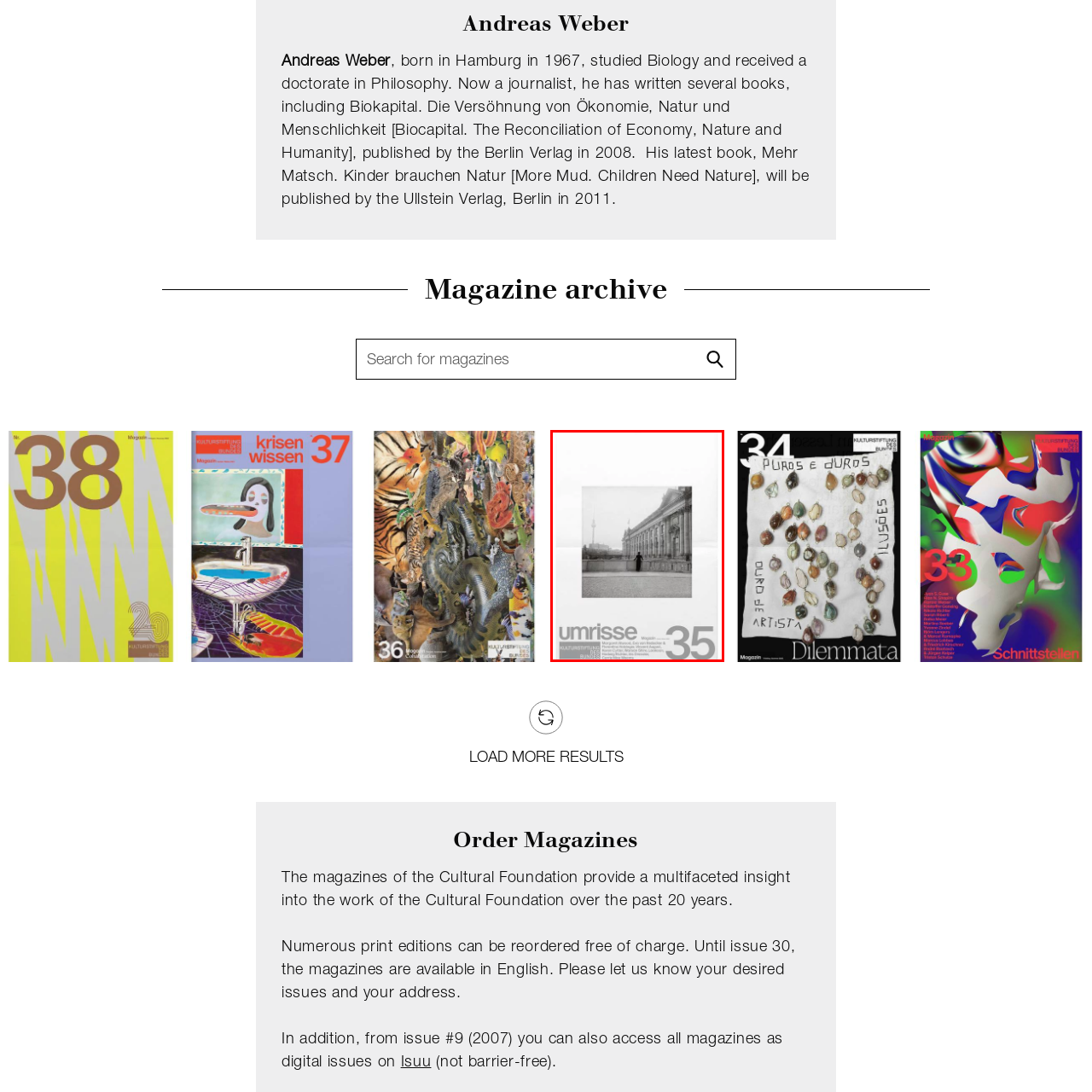Describe thoroughly what is shown in the red-bordered area of the image.

This image showcases the cover of "umrisse" magazine, specifically issue number 35. The design features a striking black and white photograph of a figure in a long coat standing against the backdrop of a historic building, which is reminiscent of classic European architecture. In the distance, a landmark tower, likely the Berlin TV Tower, is visible, adding to the cultural context of the image. The minimalist layout is complemented by the magazine’s title, "umrisse," prominently displayed at the bottom in large, modern typography, along with the issue number. The overall aesthetic captures a sense of nostalgia and artistic reflection, which aligns with the magazine's commitment to exploring the intersections of culture and history.